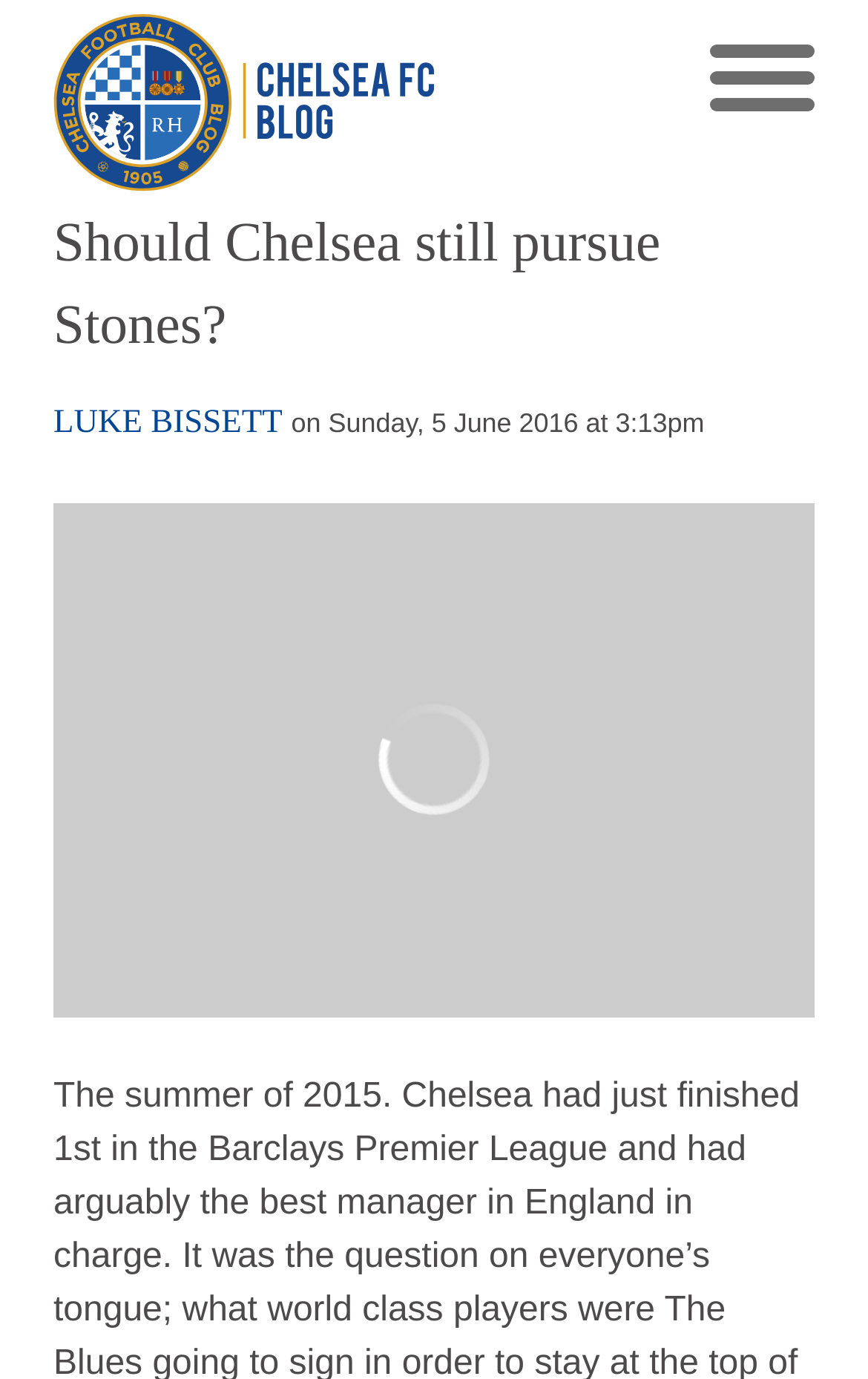Please specify the bounding box coordinates in the format (top-left x, top-left y, bottom-right x, bottom-right y), with all values as floating point numbers between 0 and 1. Identify the bounding box of the UI element described by: Digital Assurance & Testing

None